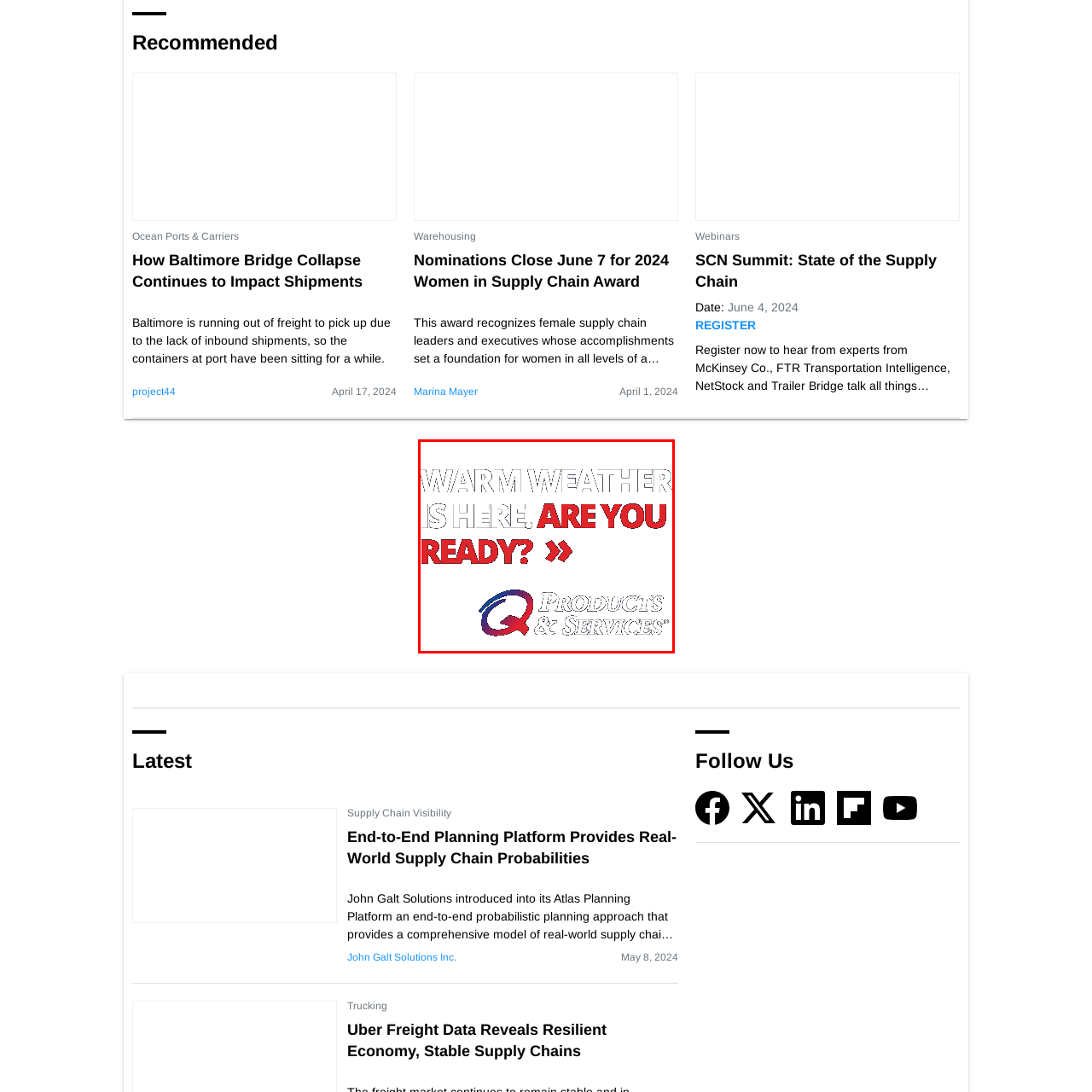Inspect the image within the red box and provide a detailed and thorough answer to the following question: What is the tone of the message in the image?

The caption describes the message as 'bold and eye-catching', and states that the words 'WARM WEATHER' and 'ARE YOU READY?' stand out in red, creating a sense of urgency and excitement, indicating that the tone of the message is urgent and exciting.